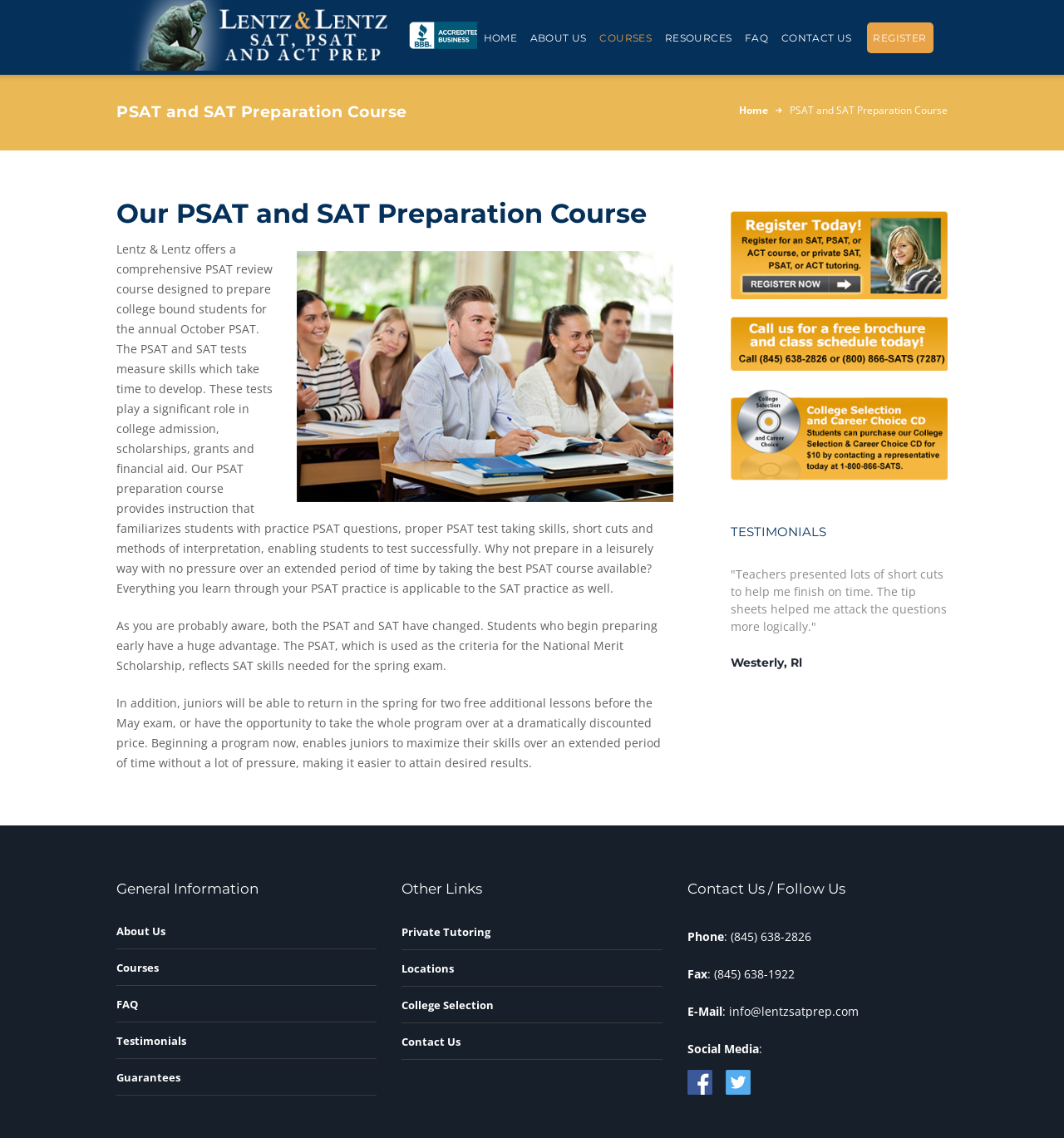Determine the bounding box coordinates of the UI element described by: "parent_node: HOME title="Scroll to top"".

[0.945, 0.945, 0.978, 0.976]